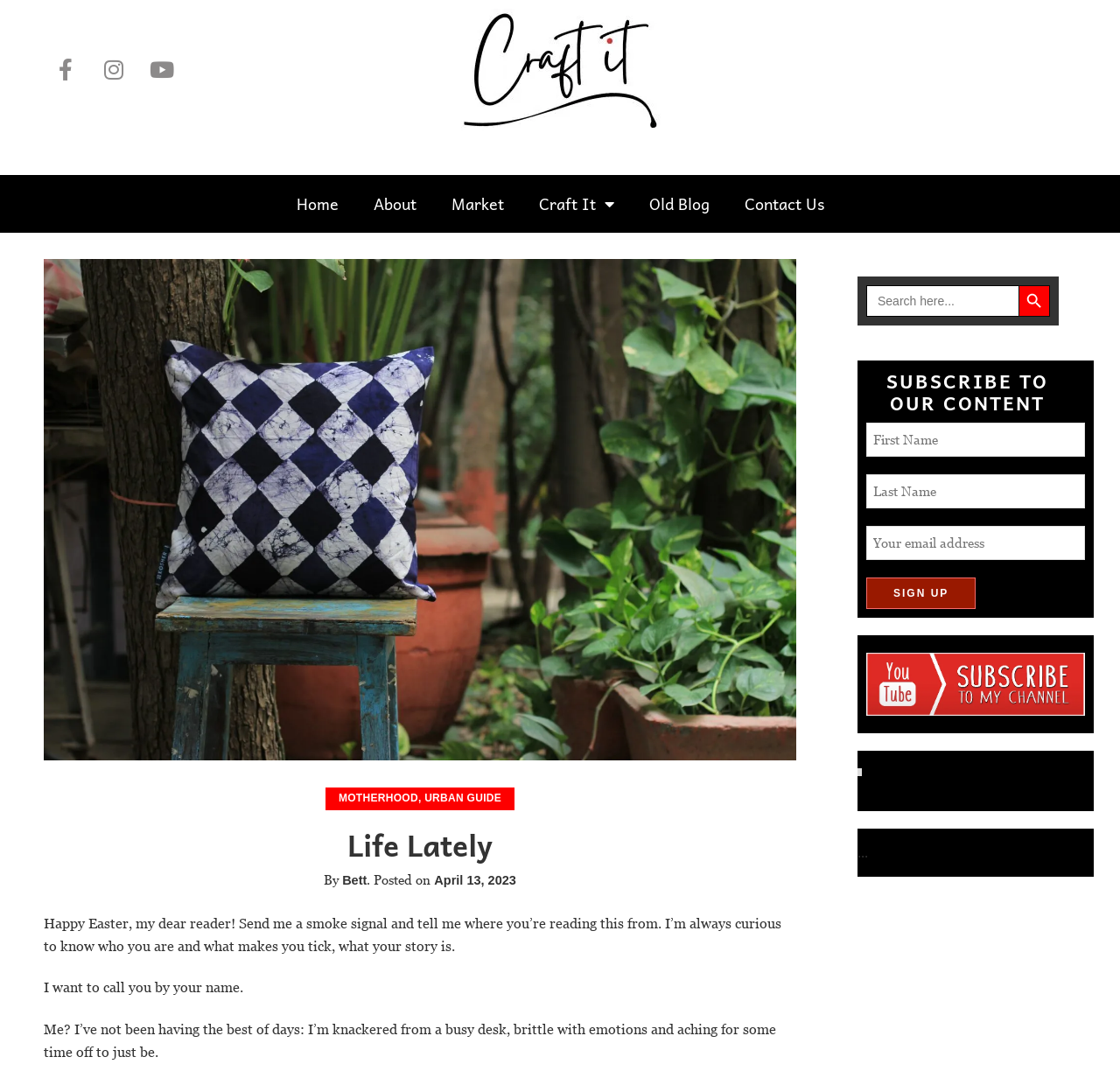Please provide a one-word or phrase answer to the question: 
What is the author's name?

Bett